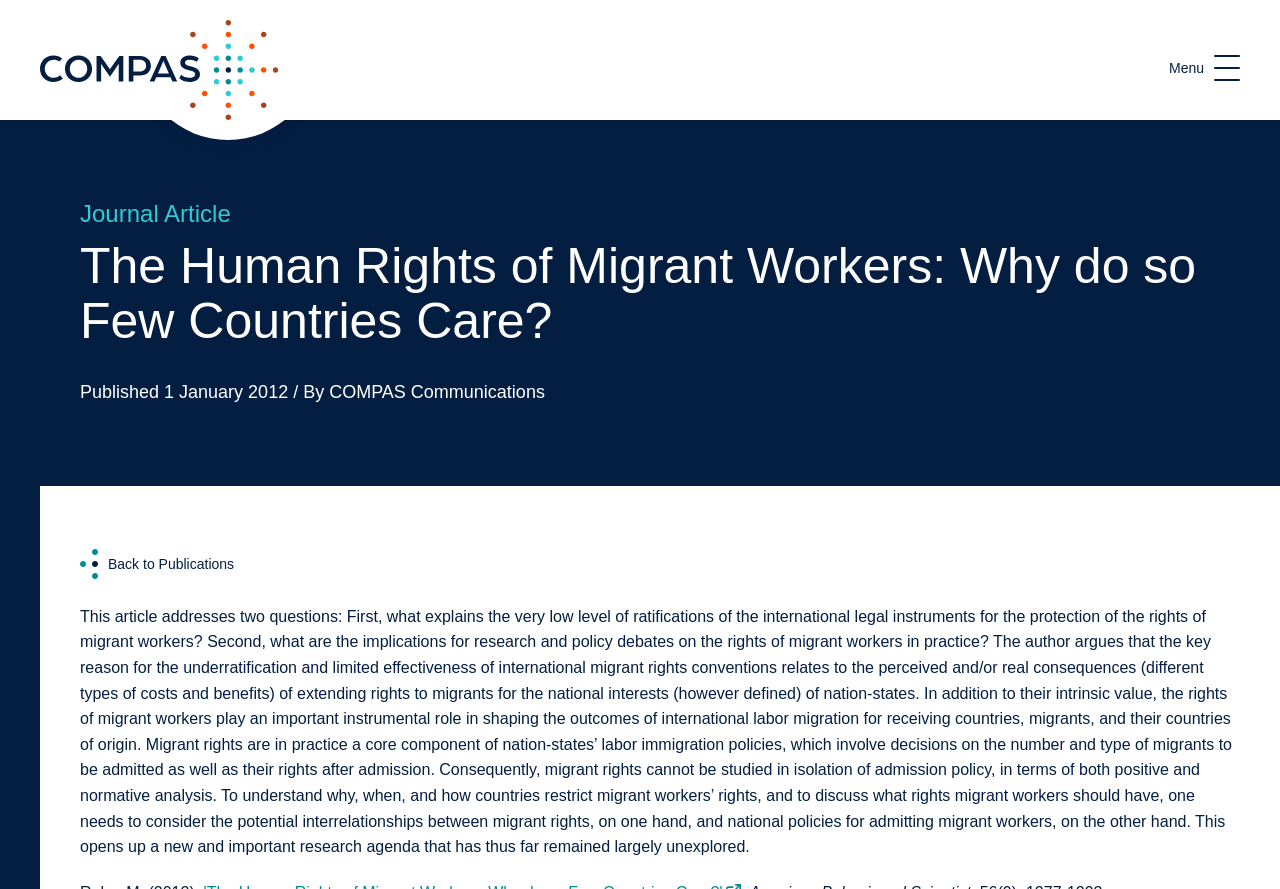Given the element description, predict the bounding box coordinates in the format (top-left x, top-left y, bottom-right x, bottom-right y). Make sure all values are between 0 and 1. Here is the element description: Back to Publications

[0.062, 0.589, 0.183, 0.679]